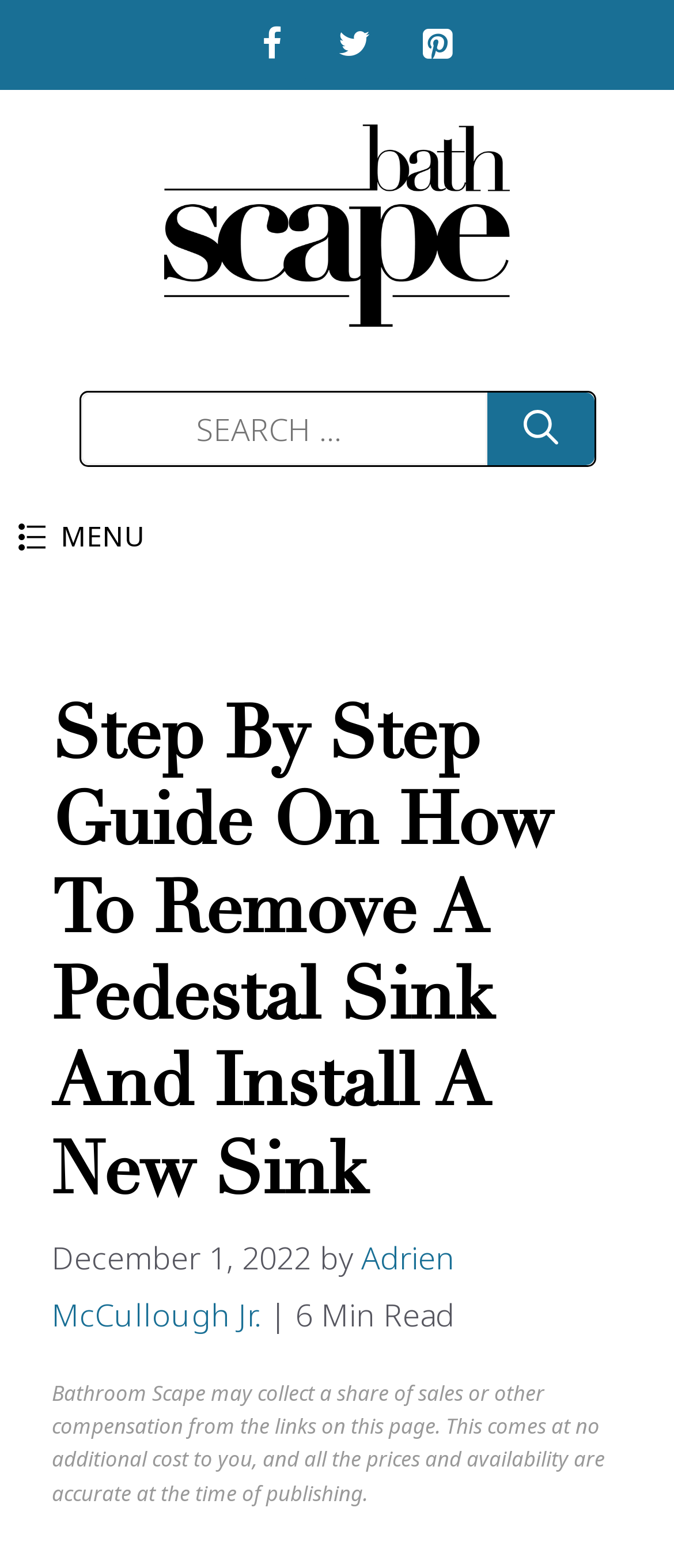Provide a thorough summary of the webpage.

This webpage is a guide on how to remove a pedestal sink, with a step-by-step replacement guide. At the top, there are three social media links, Facebook, Twitter, and Pinterest, aligned horizontally. Below them, there is a banner with the site's name, spanning the full width of the page.

On the left side, there is a navigation menu with a "MENU" button, which can be expanded. To the right of the navigation menu, there is a search bar with a "Search" button. Above the search bar, there is a link to "Bathroom Scape" with an accompanying image.

The main content of the webpage is a step-by-step guide, with a heading that summarizes the article's topic. The guide is dated December 1, 2022, and is written by Adrien McCullough Jr. The estimated reading time is 6 minutes. There is a disclaimer at the bottom of the page, stating that the website may collect a share of sales or other compensation from the links on the page.